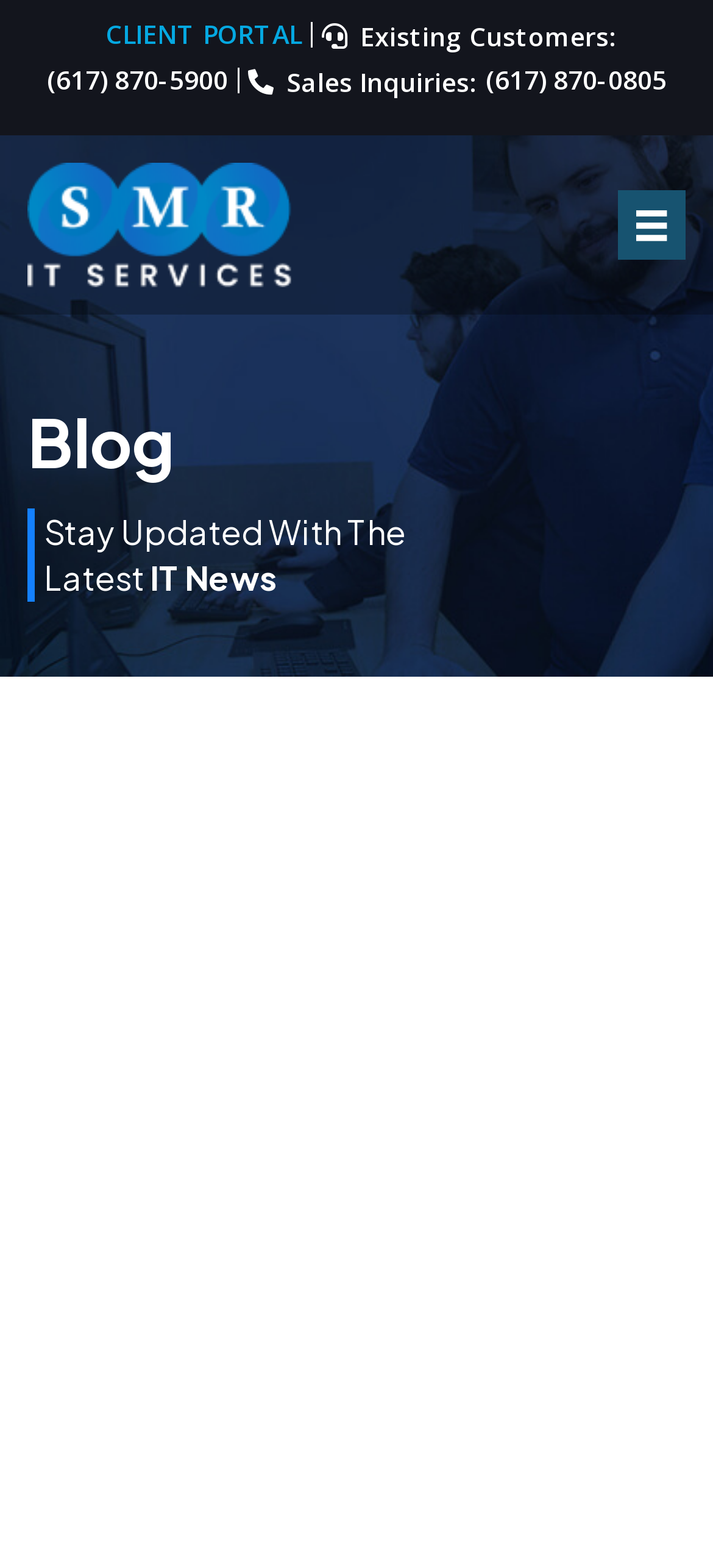Elaborate on the different components and information displayed on the webpage.

The webpage is about the Microsoft Nonprofit Training Bundle, specifically highlighting the benefits of streamlining document processes with SignNow and Microsoft. At the top, there is a header section with several links, including "CLIENT PORTAL", "Existing Customers:", and phone numbers for sales inquiries. On the top left, there is a logo of SMR Consulting, accompanied by an image of the same logo.

Below the header section, there is a menu toggle button on the top right. The main content of the page starts with a heading "Blog" followed by a subheading "Stay Updated With The Latest IT News". The title of the document, "Microsoft Nonprofit Training Bundle", is prominently displayed, along with the date "August 9, 2021" and the author's name, "Andrew Cohen", who is affiliated with SMR Consulting.

The main text of the document explains how skills training in software and IT can help streamline document processes and other vital tasks. It also mentions the availability of discounted training in Microsoft Office, cybersecurity, and more. The text invites readers to reach out to Andrew Cohen for more information.

At the bottom of the page, there is a call-to-action link "View: Microsoft Nonprofit Training Bundle" and a heading with the author's name, "Andrew Cohen", again.